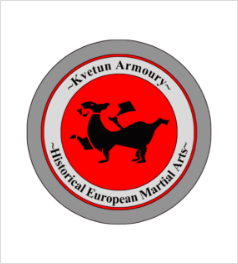From the image, can you give a detailed response to the question below:
What is the brand's connection to martial arts?

The stylized black figure of a goat is depicted holding two swords, which symbolizes the brand's connection to martial arts. This information is explicitly stated in the caption, which allows us to determine the brand's connection to martial arts.